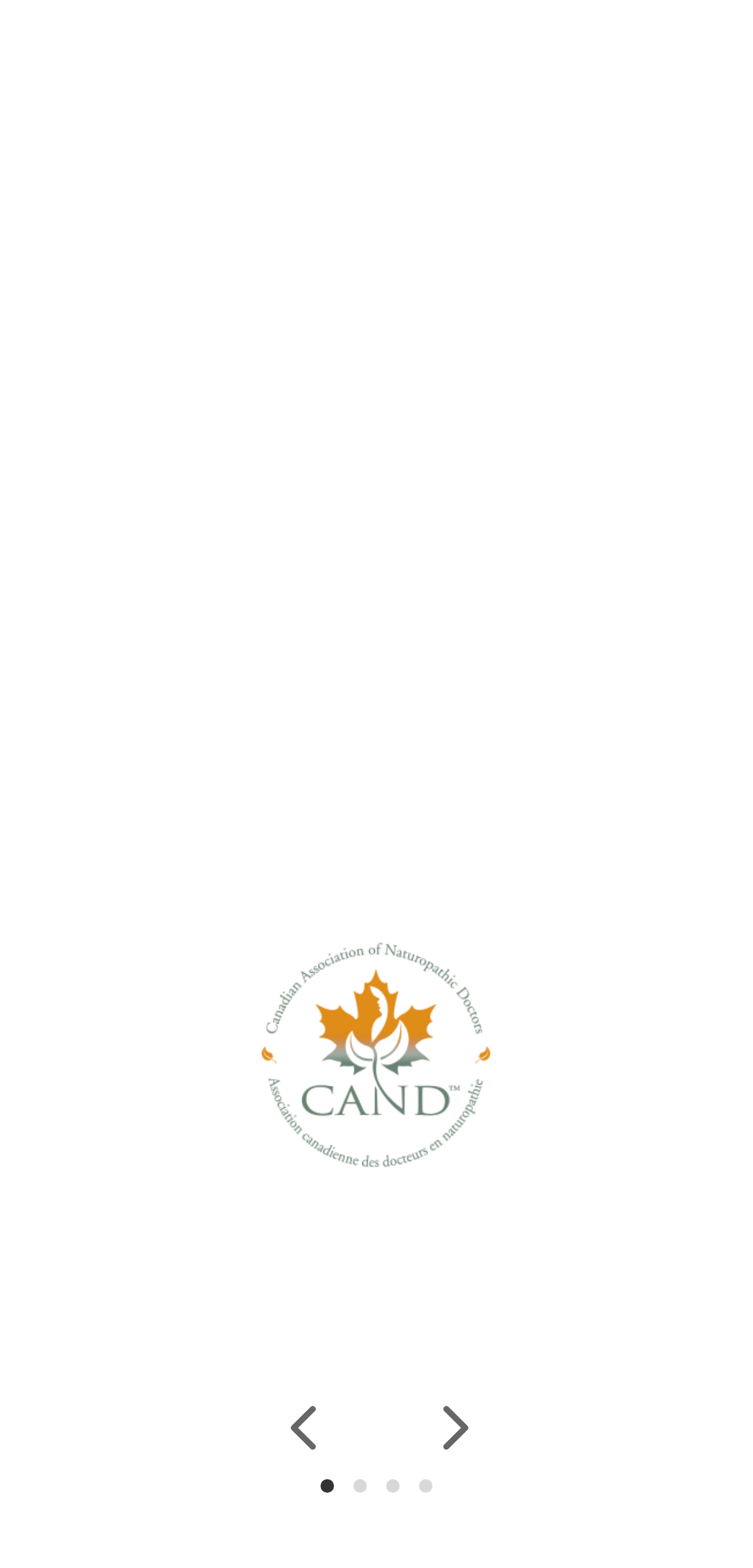Please provide a comprehensive answer to the question based on the screenshot: What type of content is below the therapy options?

I observed that below the list of therapy options, there are links with page numbers and a group element with text '1 / 3', which suggests that the content below is related to pagination.